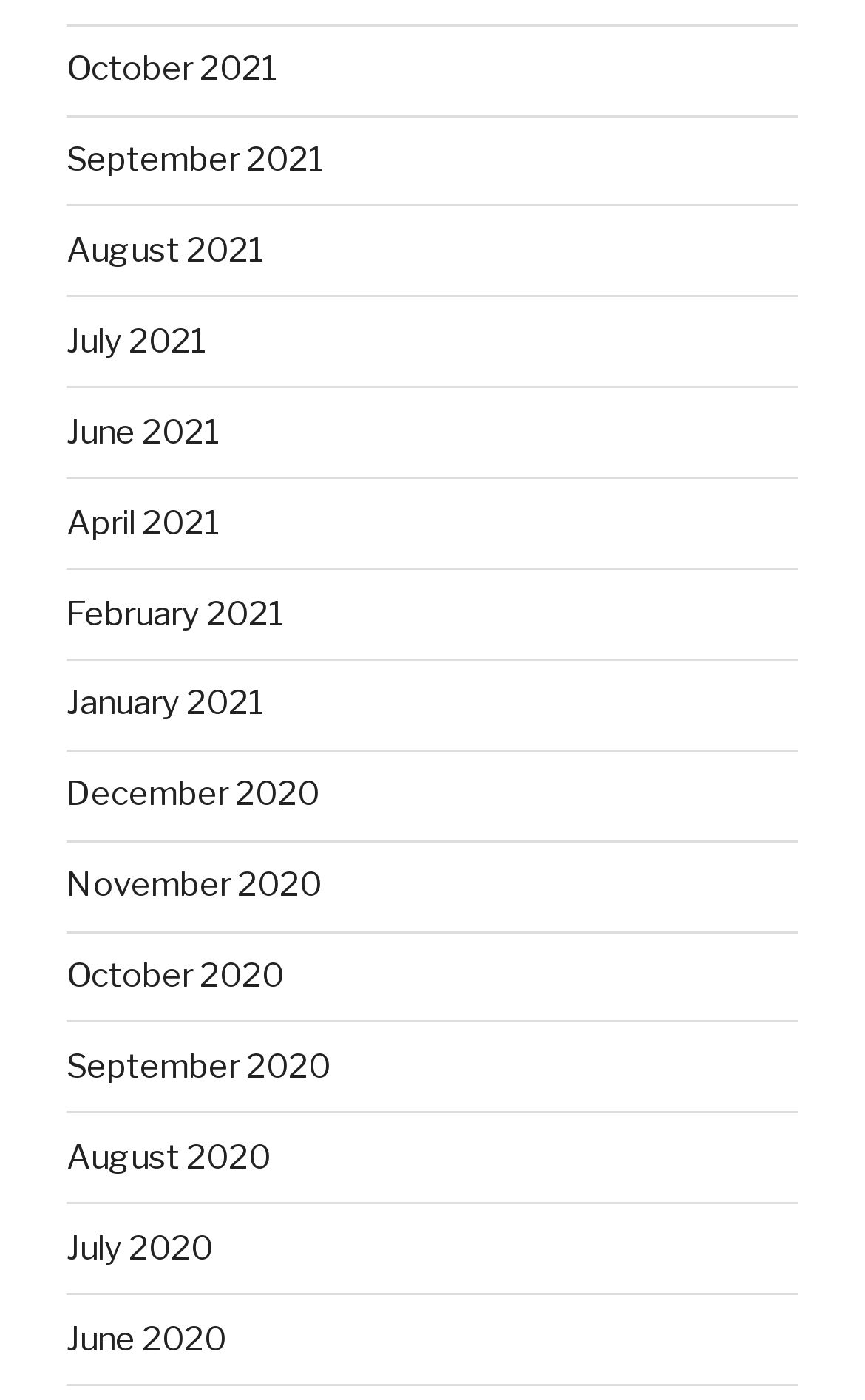Identify the bounding box coordinates of the region that should be clicked to execute the following instruction: "View August 2020".

[0.077, 0.812, 0.313, 0.841]